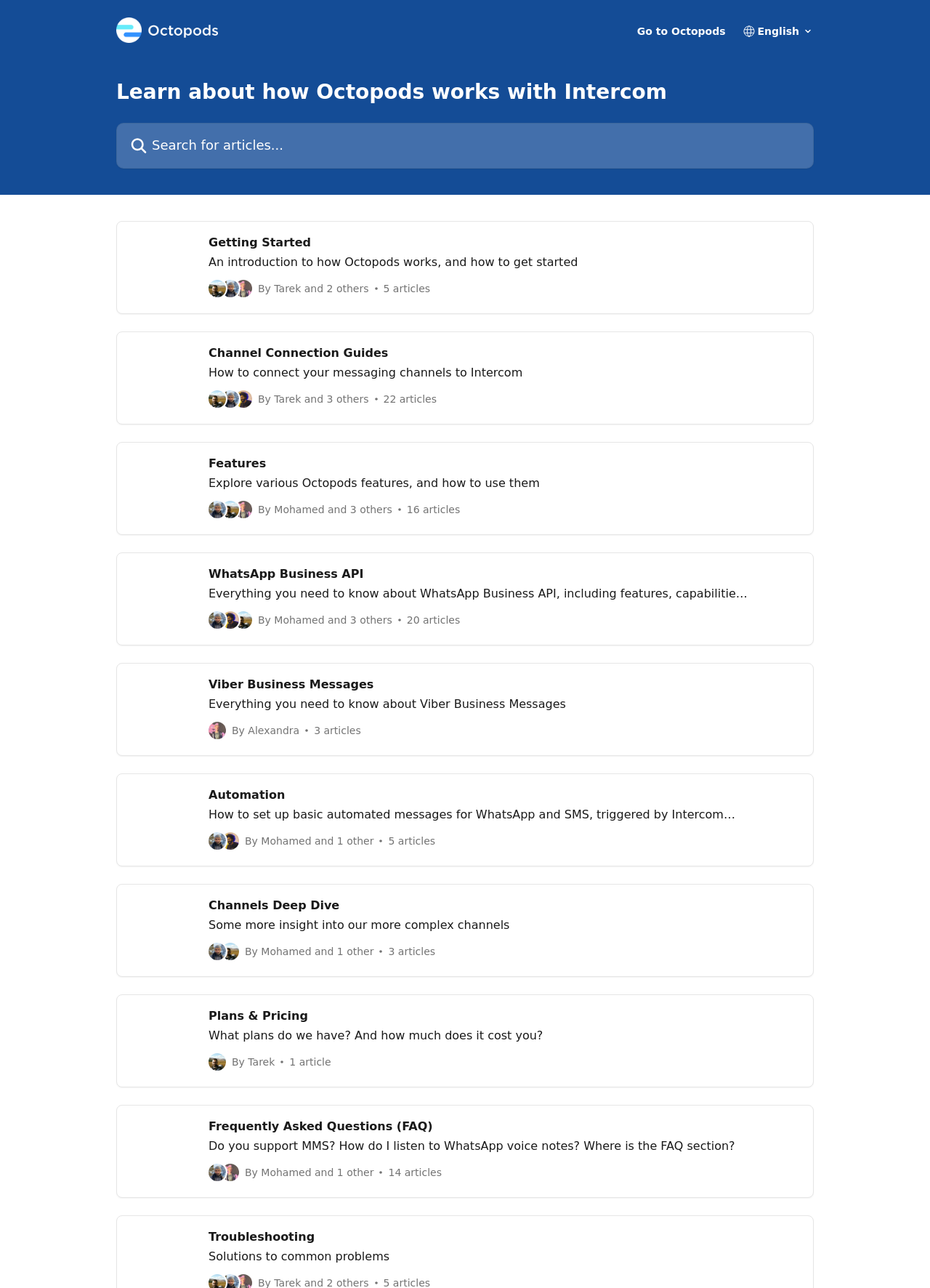Answer in one word or a short phrase: 
Who are the authors of the 'Channels Deep Dive' section?

Mohamed and Tarek